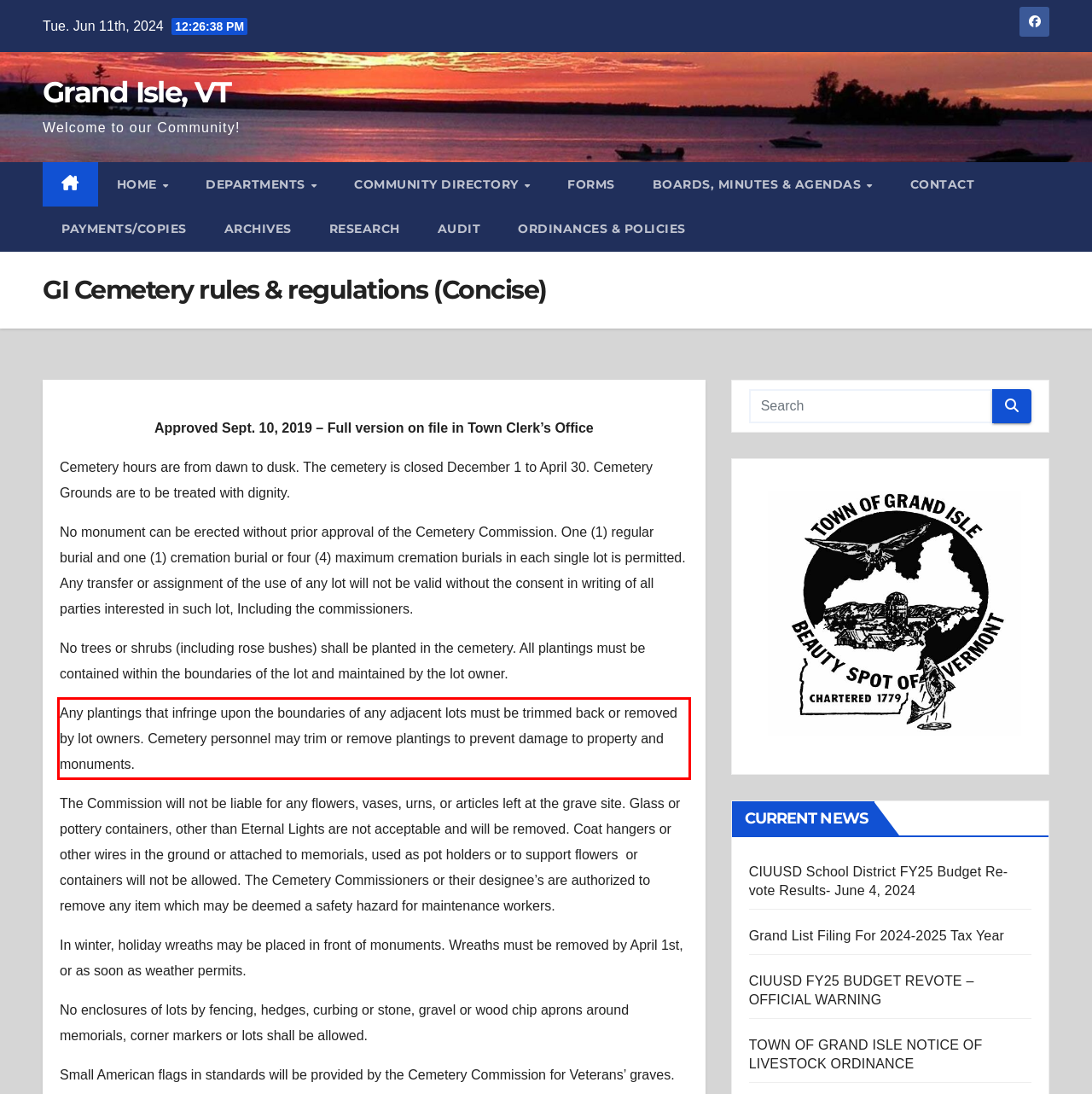Given a webpage screenshot with a red bounding box, perform OCR to read and deliver the text enclosed by the red bounding box.

Any plantings that infringe upon the boundaries of any adjacent lots must be trimmed back or removed by lot owners. Cemetery personnel may trim or remove plantings to prevent damage to property and monuments.